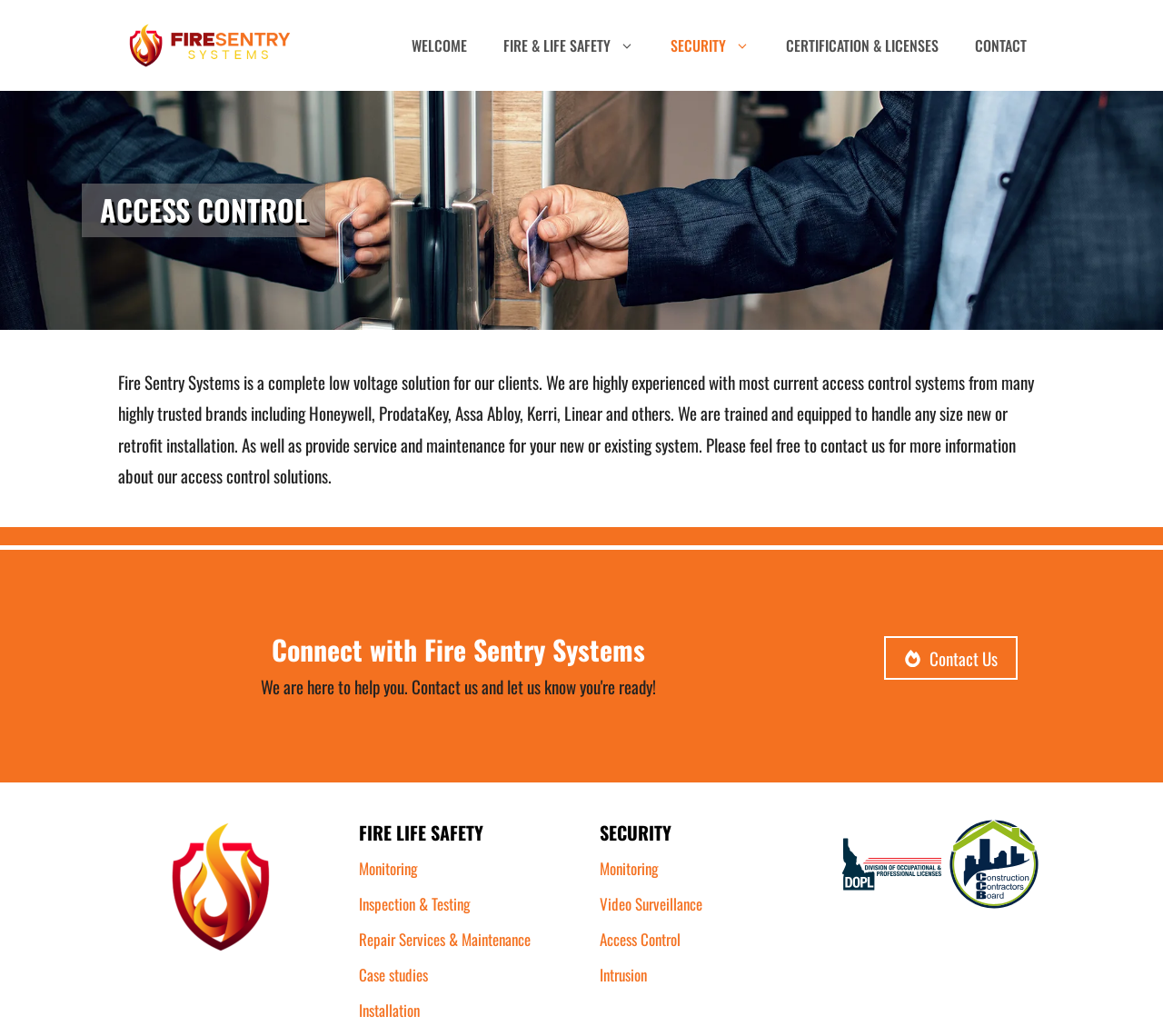Please examine the image and provide a detailed answer to the question: What type of systems does Fire Sentry Systems work with?

Based on the webpage content, Fire Sentry Systems is a complete low voltage solution for clients, and they are highly experienced with most current access control systems from many highly trusted brands including Honeywell, ProdataKey, Assa Abloy, Kerri, Linear and others.